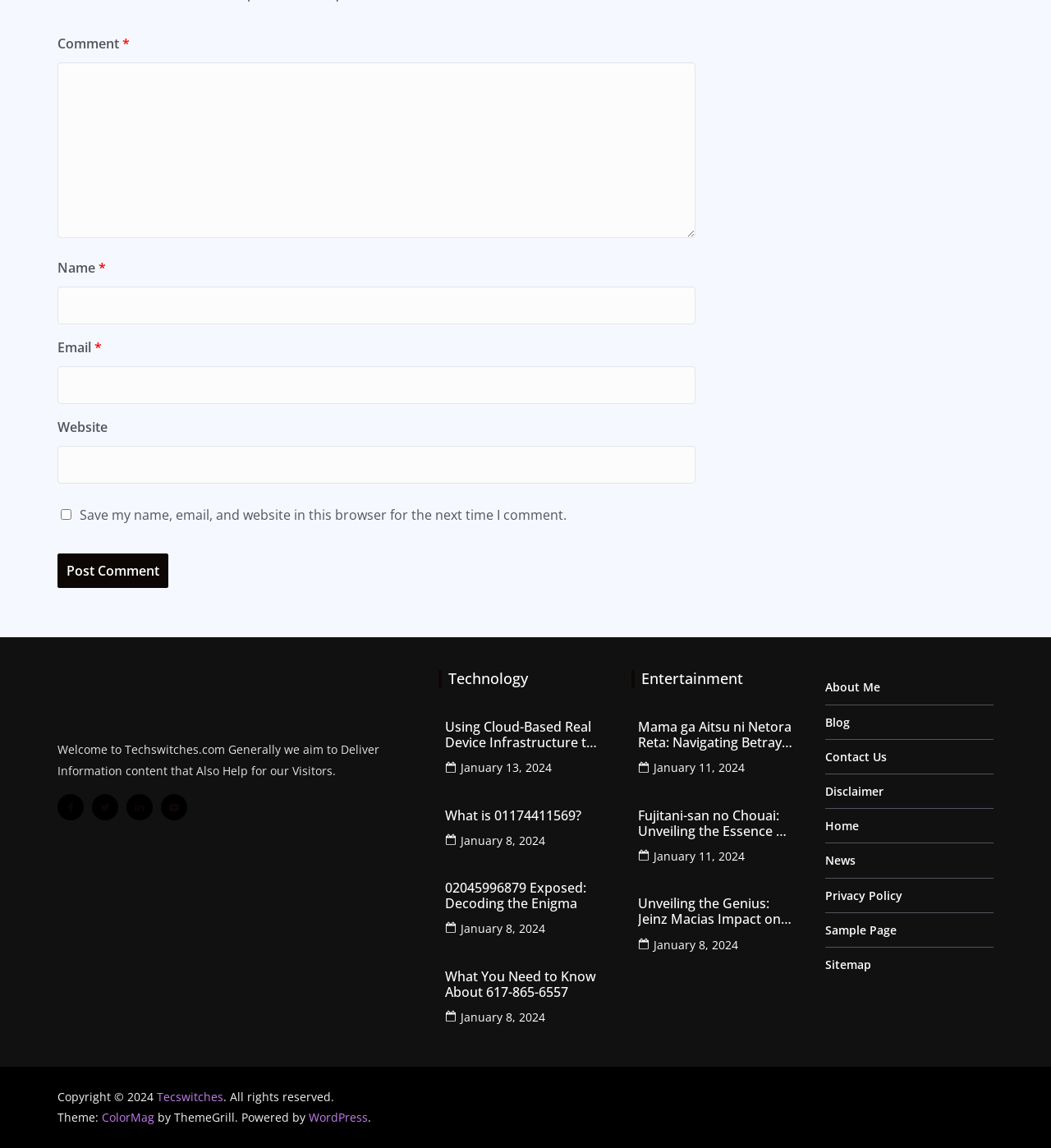What is the name of the theme used by the webpage?
Using the image as a reference, give a one-word or short phrase answer.

ColorMag